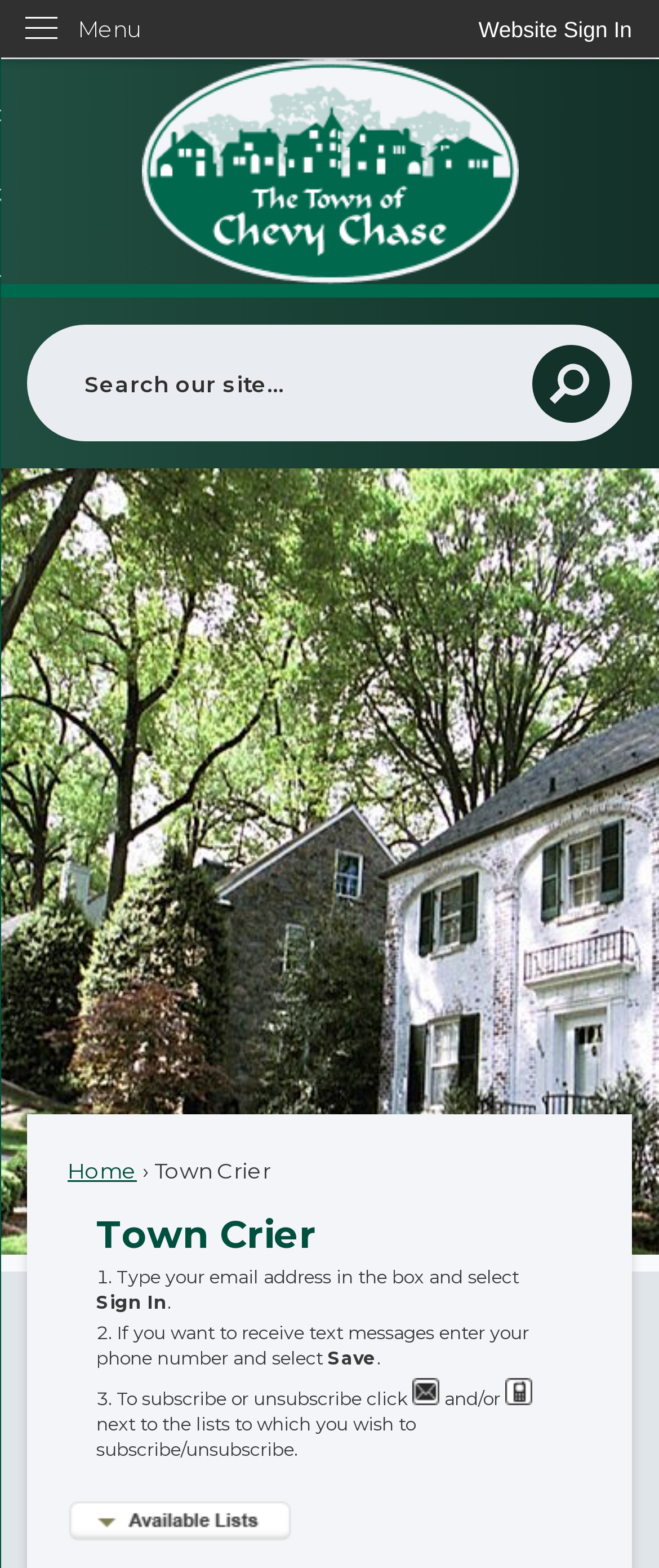Provide a short answer using a single word or phrase for the following question: 
What is the orientation of the menu?

Vertical